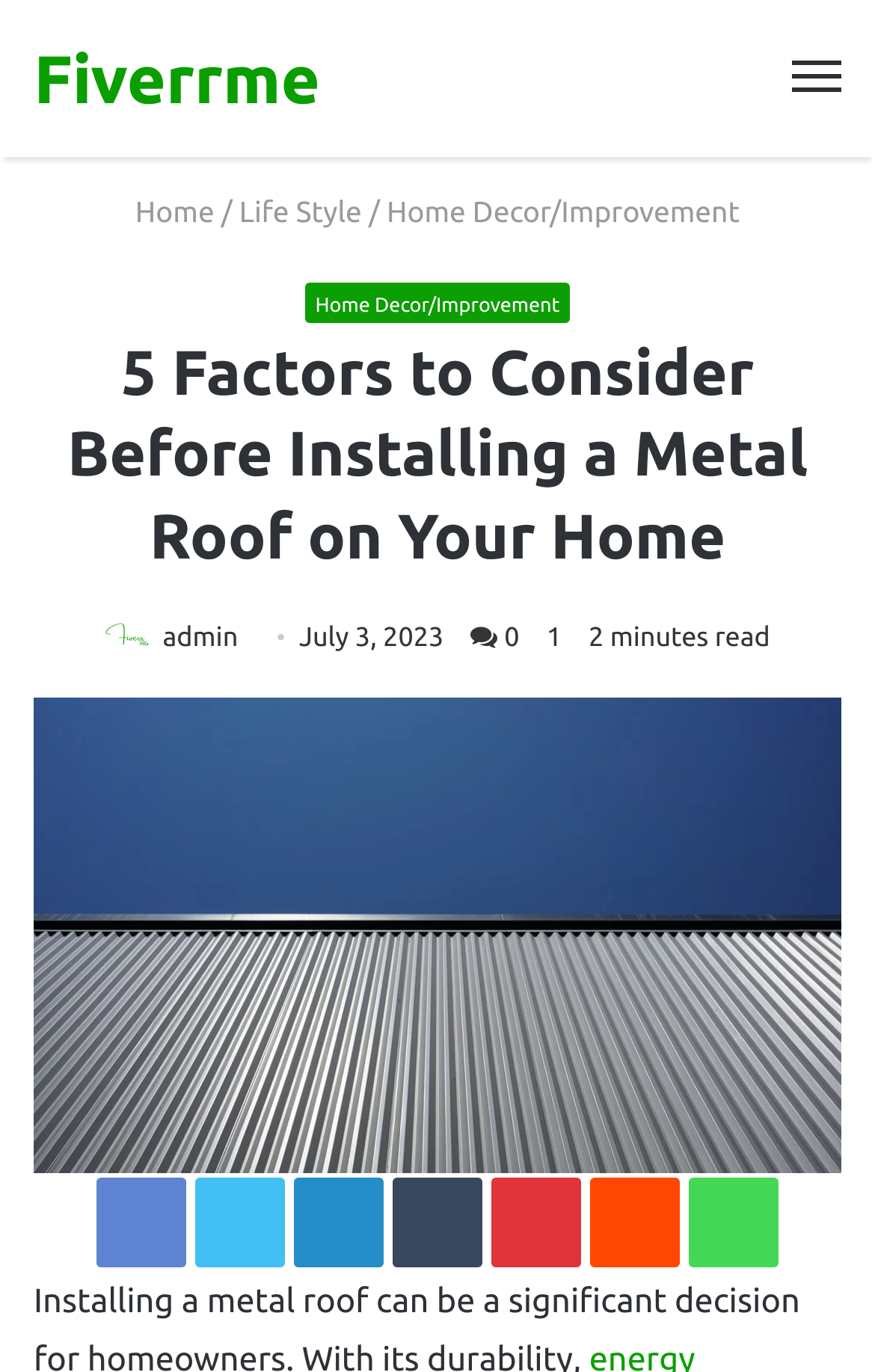Locate the bounding box coordinates of the clickable area needed to fulfill the instruction: "Read the article about 'Home Decor/Improvement'".

[0.442, 0.144, 0.845, 0.167]